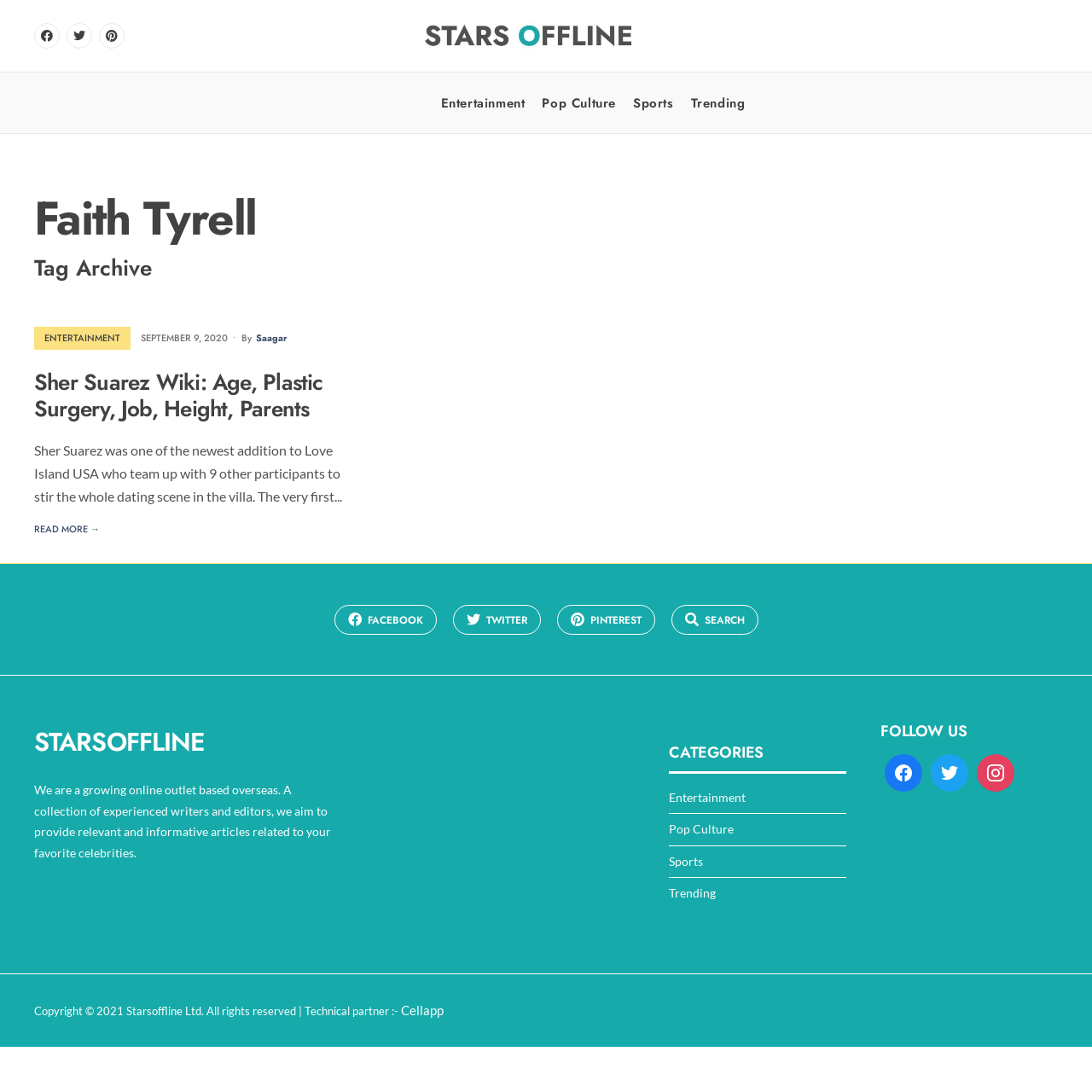Find the bounding box coordinates of the area to click in order to follow the instruction: "Search for a product".

None